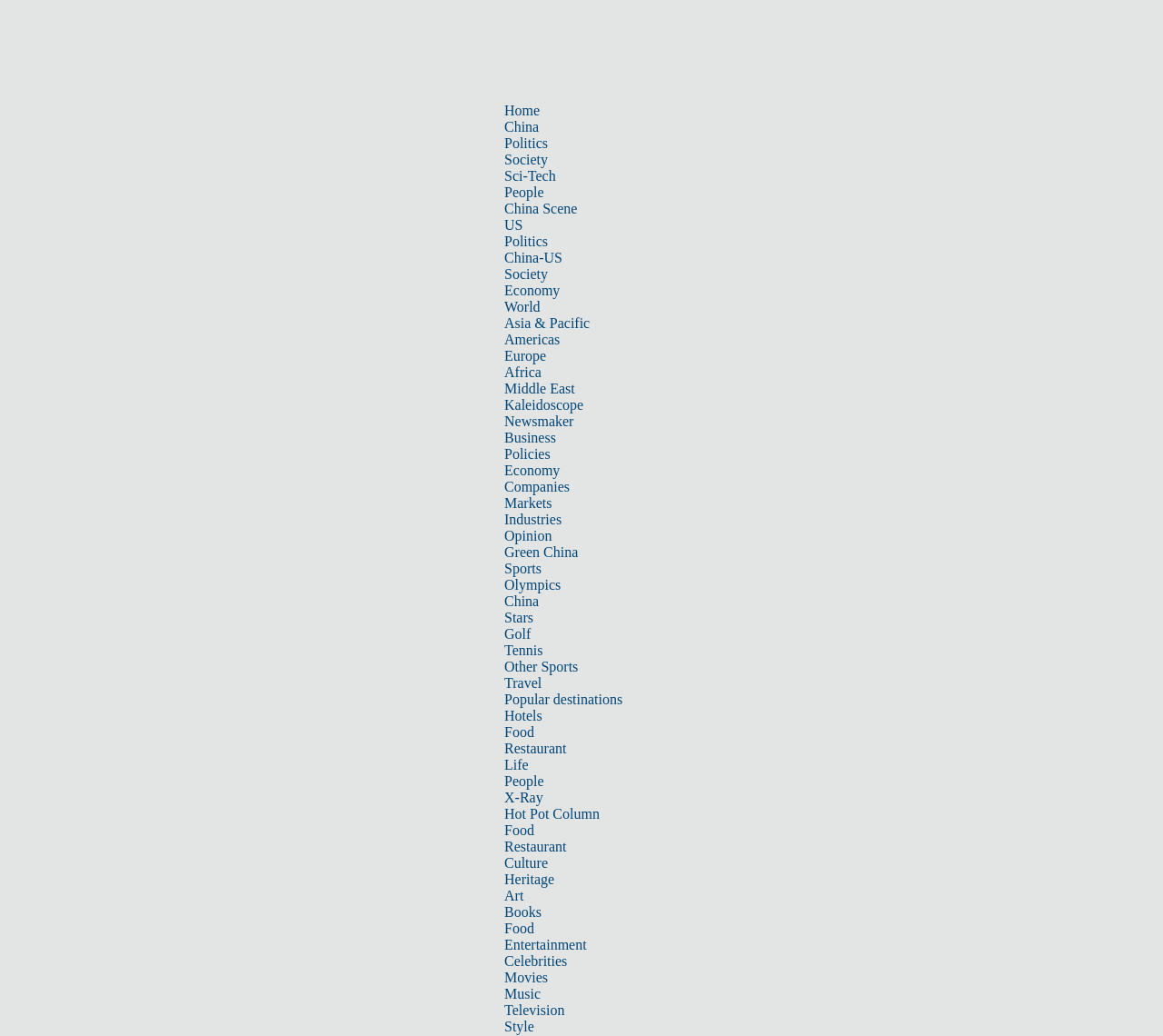Utilize the information from the image to answer the question in detail:
What type of content is available under the 'Kaleidoscope' section?

I found the 'Kaleidoscope' link under the 'World' category, which suggests that it is a news section. The name 'Kaleidoscope' also implies a diverse range of news topics.